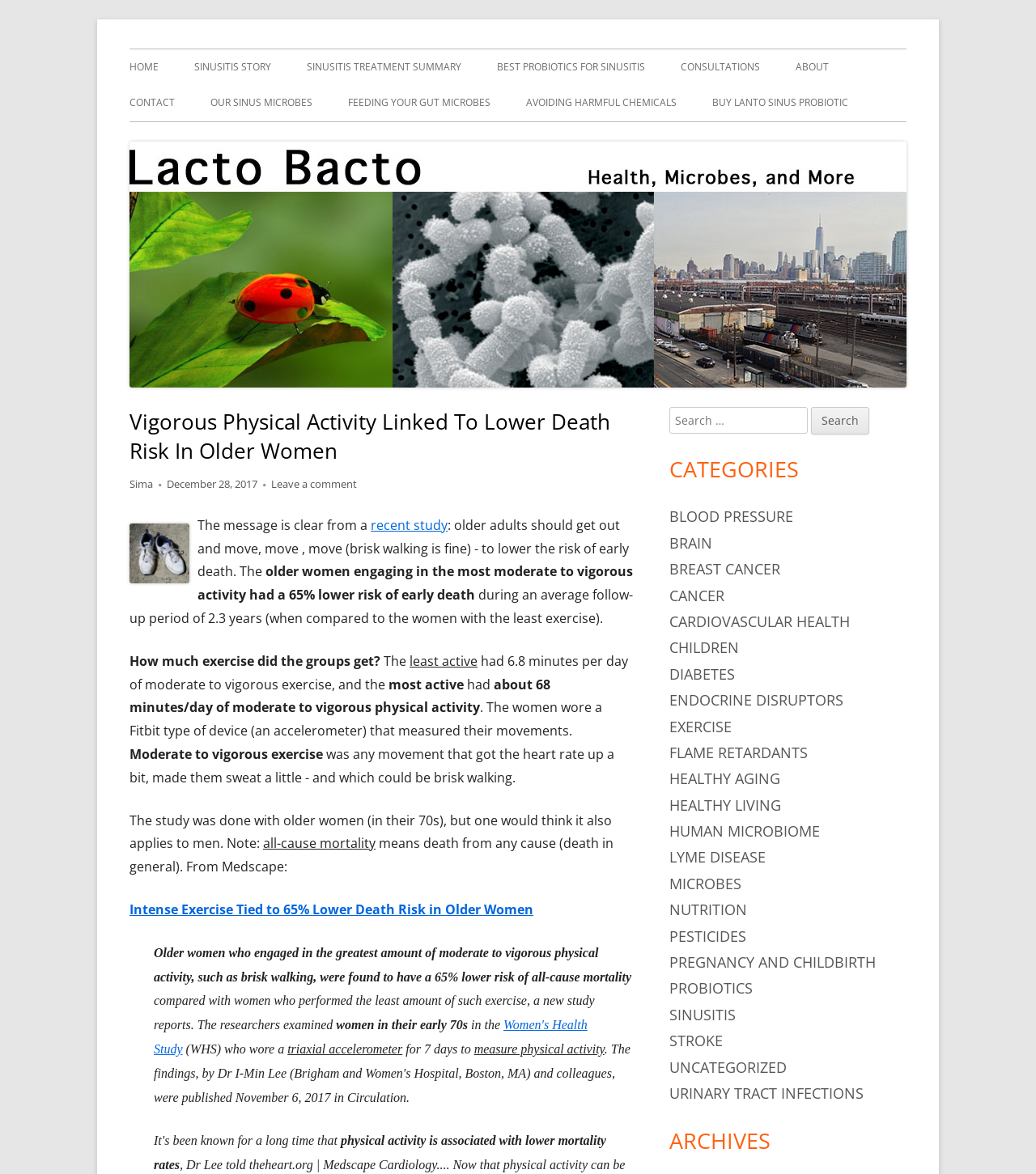What is the author of the article?
Your answer should be a single word or phrase derived from the screenshot.

Sima